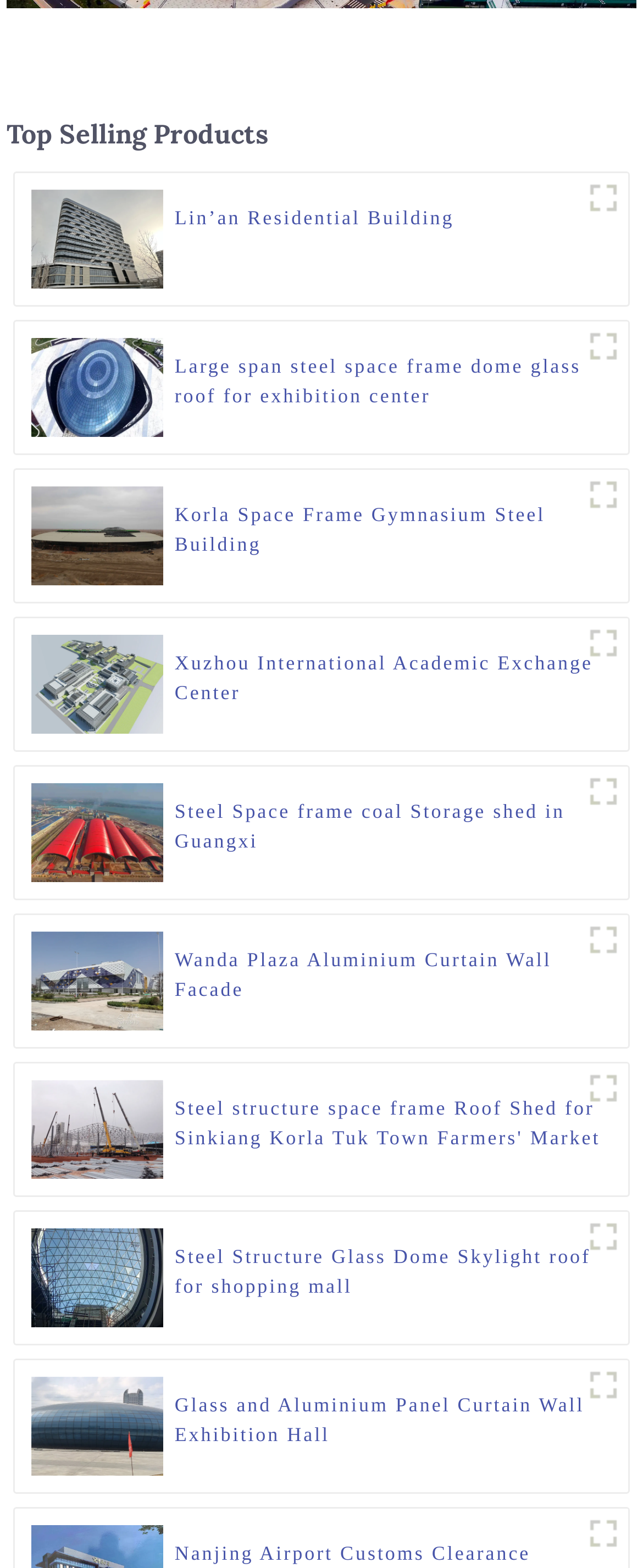Please identify the bounding box coordinates of the region to click in order to complete the task: "Explore Large span steel space frame dome glass roof for exhibition center". The coordinates must be four float numbers between 0 and 1, specified as [left, top, right, bottom].

[0.048, 0.239, 0.254, 0.254]